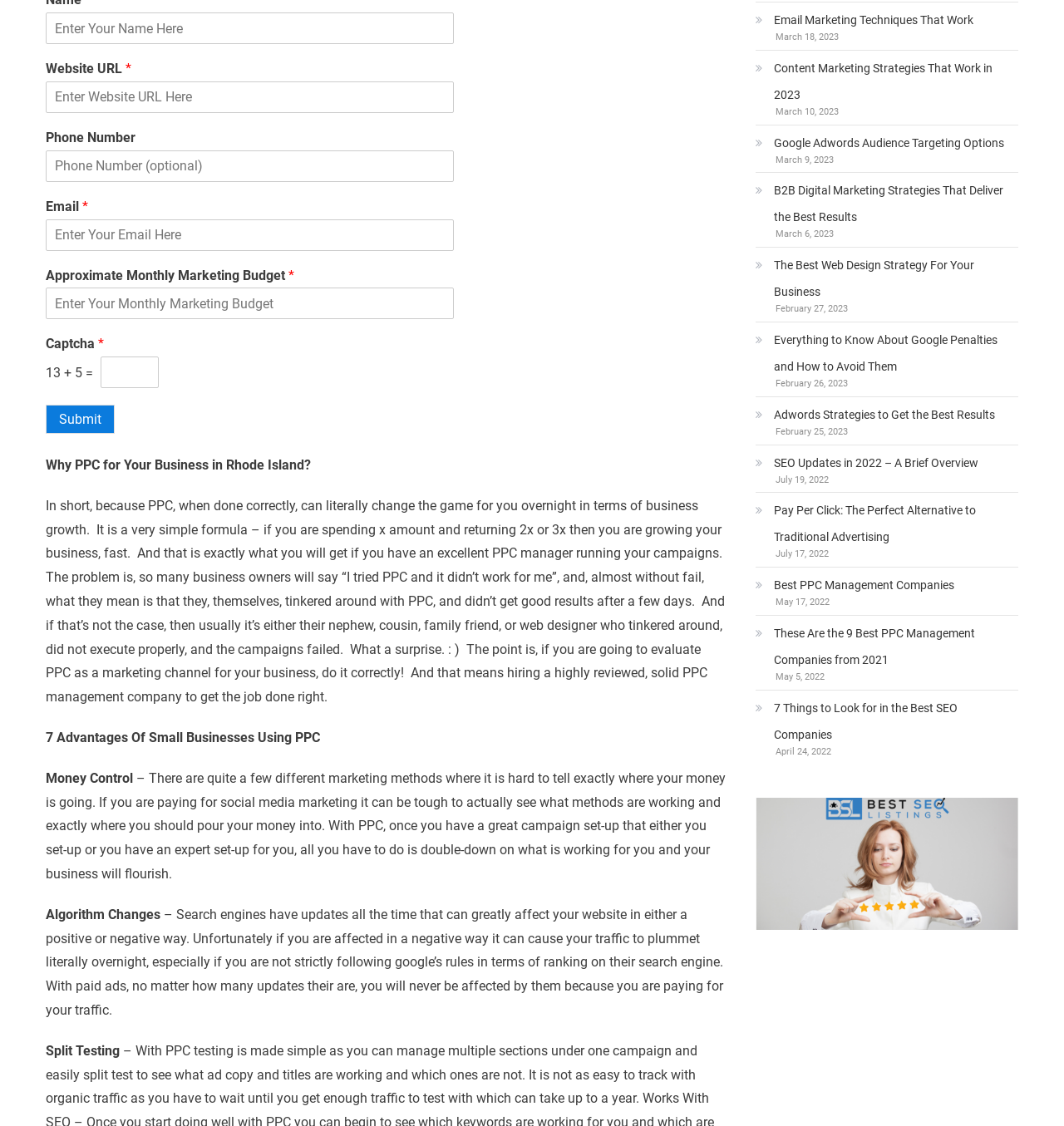Please specify the bounding box coordinates in the format (top-left x, top-left y, bottom-right x, bottom-right y), with values ranging from 0 to 1. Identify the bounding box for the UI component described as follows: Previous

[0.722, 0.761, 0.745, 0.783]